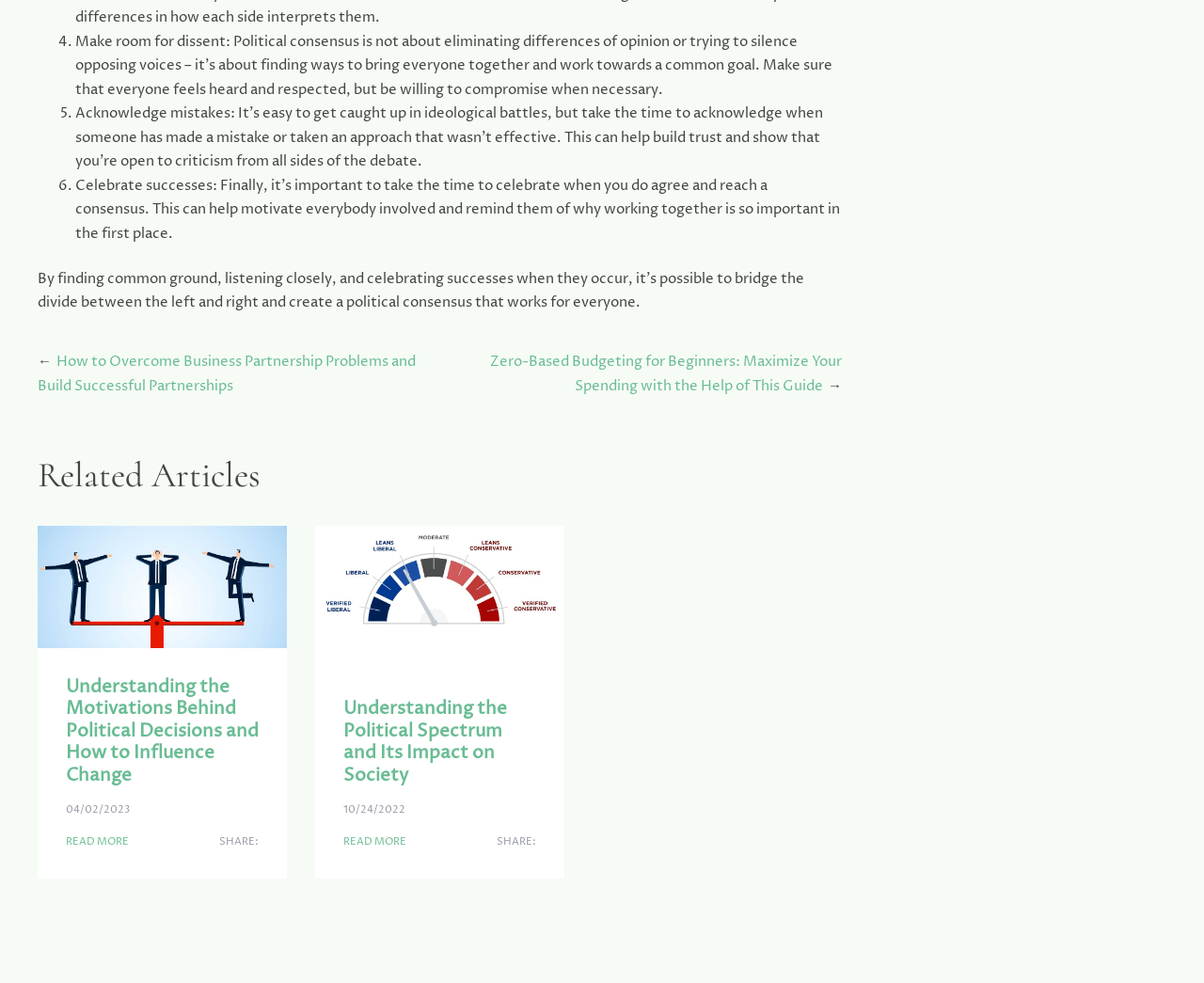What is the purpose of acknowledging mistakes?
Answer the question with as much detail as you can, using the image as a reference.

According to the static text element, acknowledging mistakes can help build trust and show that one is open to criticism from all sides of the debate, which is an important aspect of creating a political consensus.